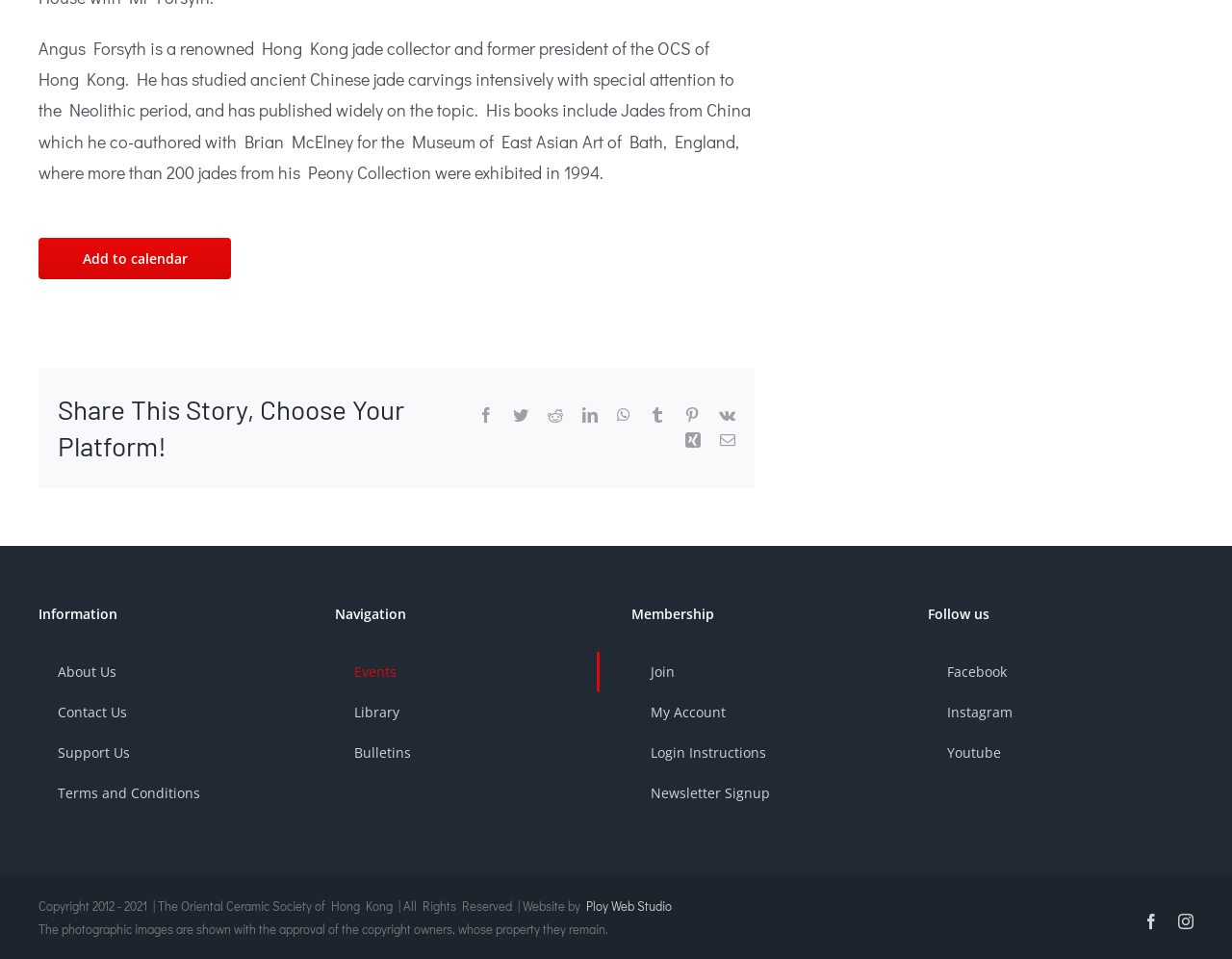Bounding box coordinates should be provided in the format (top-left x, top-left y, bottom-right x, bottom-right y) with all values between 0 and 1. Identify the bounding box for this UI element: Support Us

[0.031, 0.764, 0.246, 0.806]